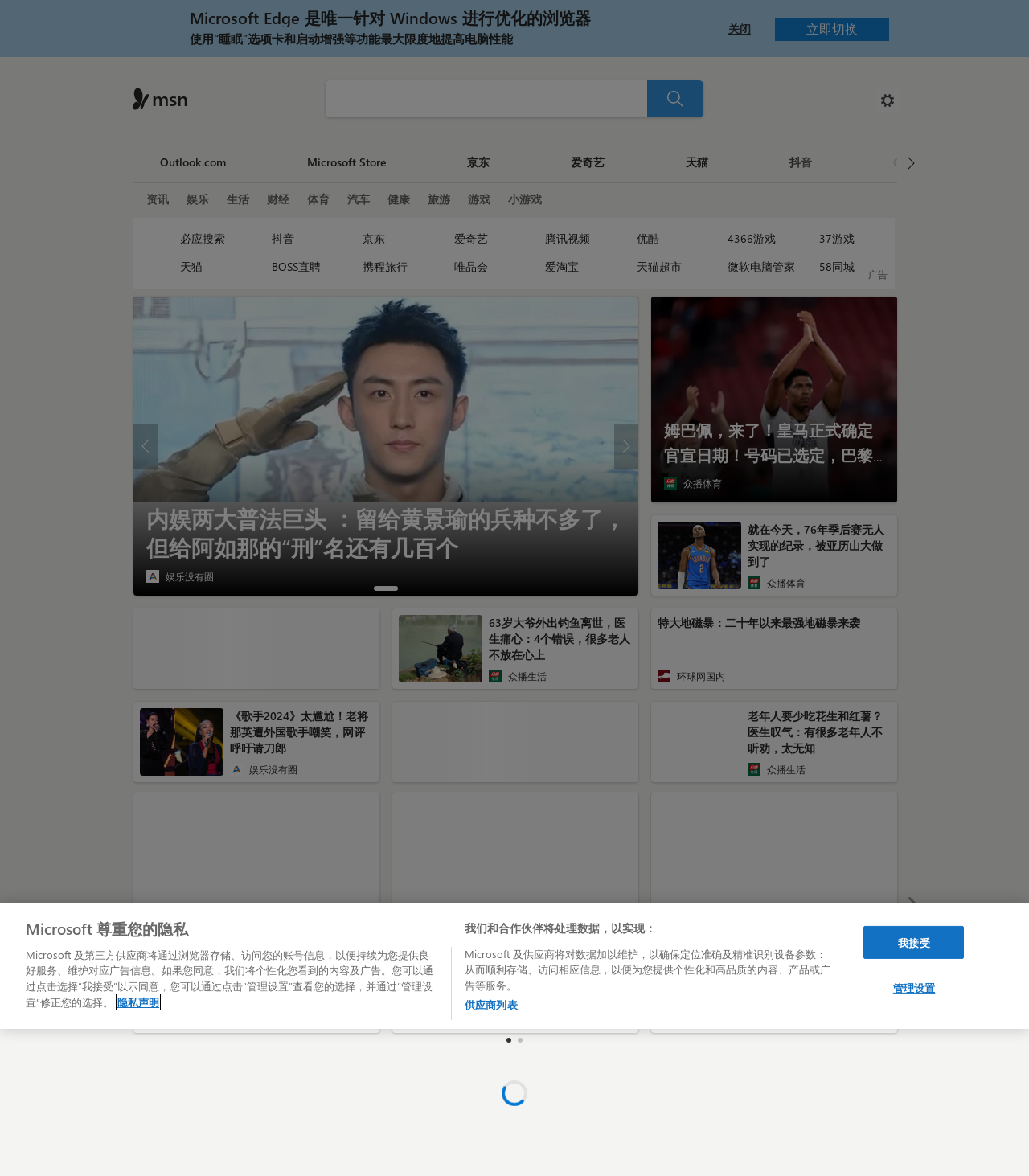Extract the bounding box of the UI element described as: "管理设置".

[0.839, 0.826, 0.937, 0.853]